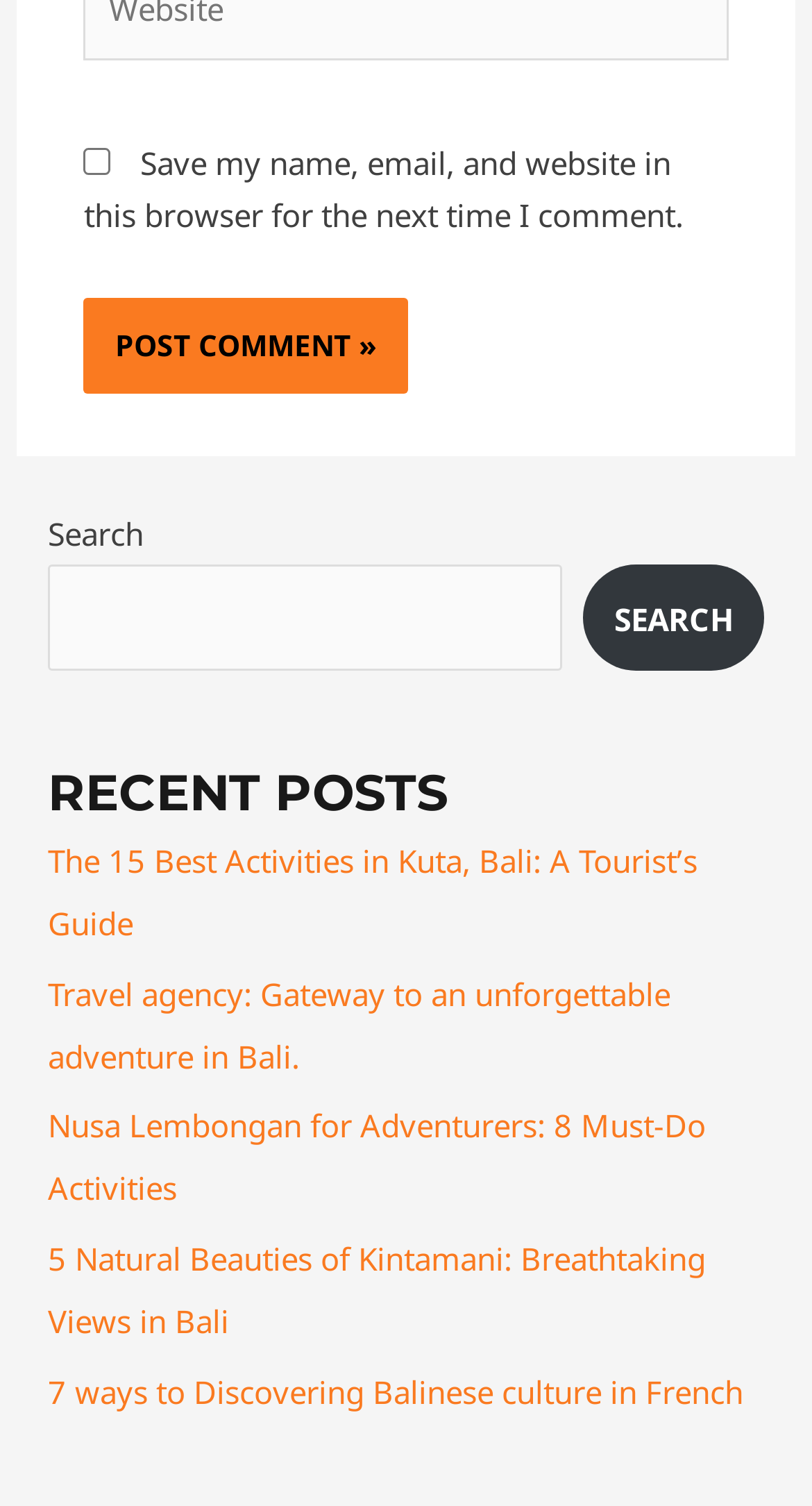What is the function of the search box?
Answer with a single word or phrase by referring to the visual content.

Search the website